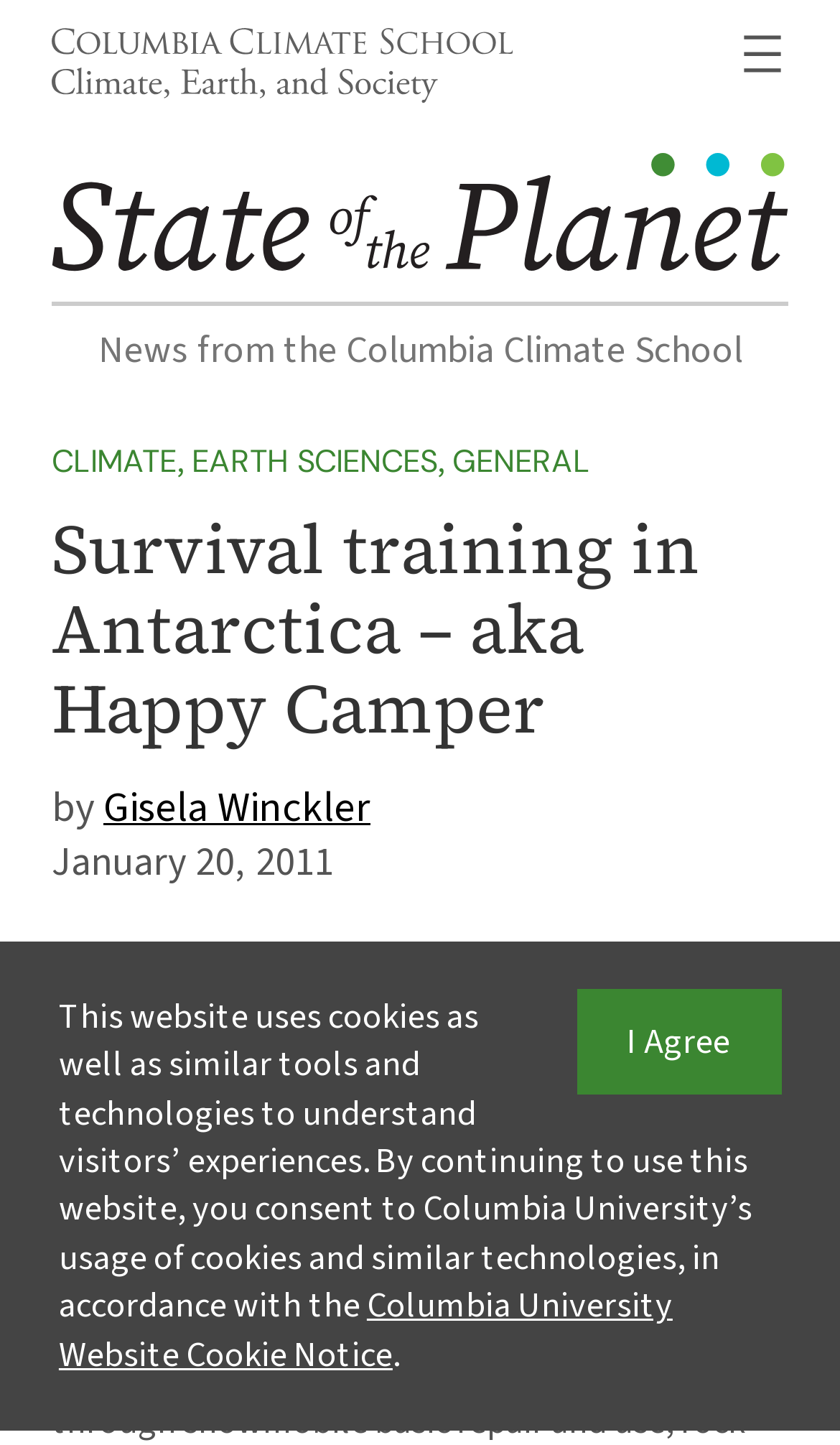What is the text of the webpage's headline?

Survival training in Antarctica – aka Happy Camper